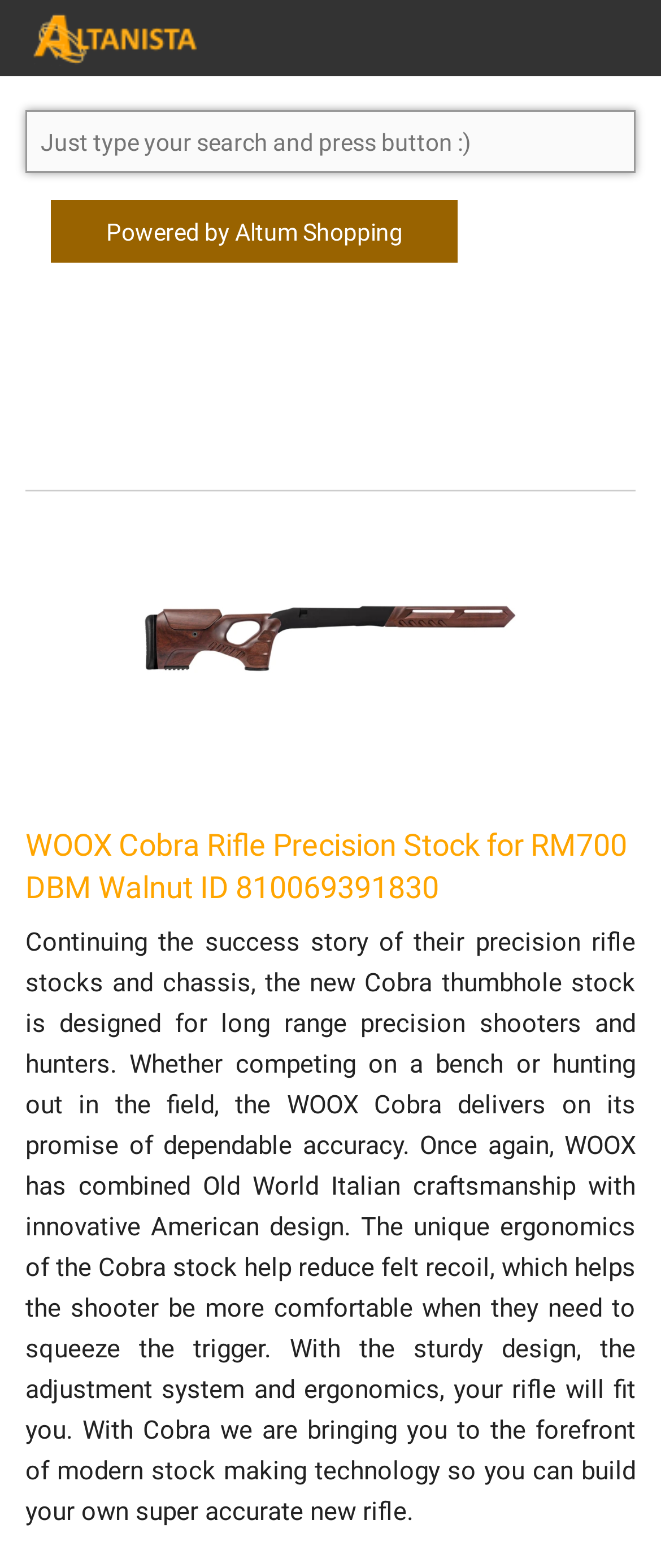What is the company behind the product?
Use the screenshot to answer the question with a single word or phrase.

WOOX